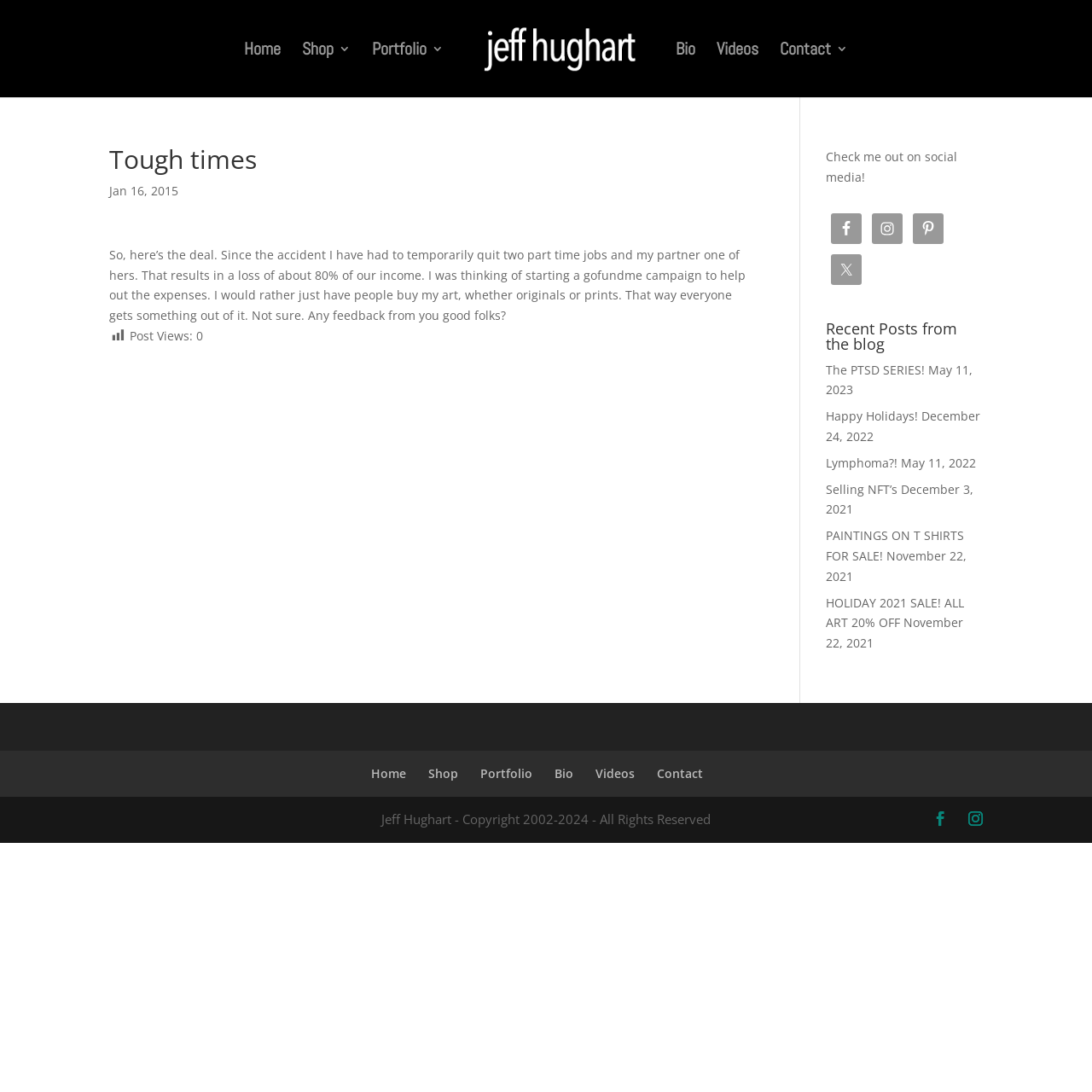Identify the bounding box coordinates of the clickable section necessary to follow the following instruction: "Click on the Home link". The coordinates should be presented as four float numbers from 0 to 1, i.e., [left, top, right, bottom].

[0.223, 0.039, 0.257, 0.089]